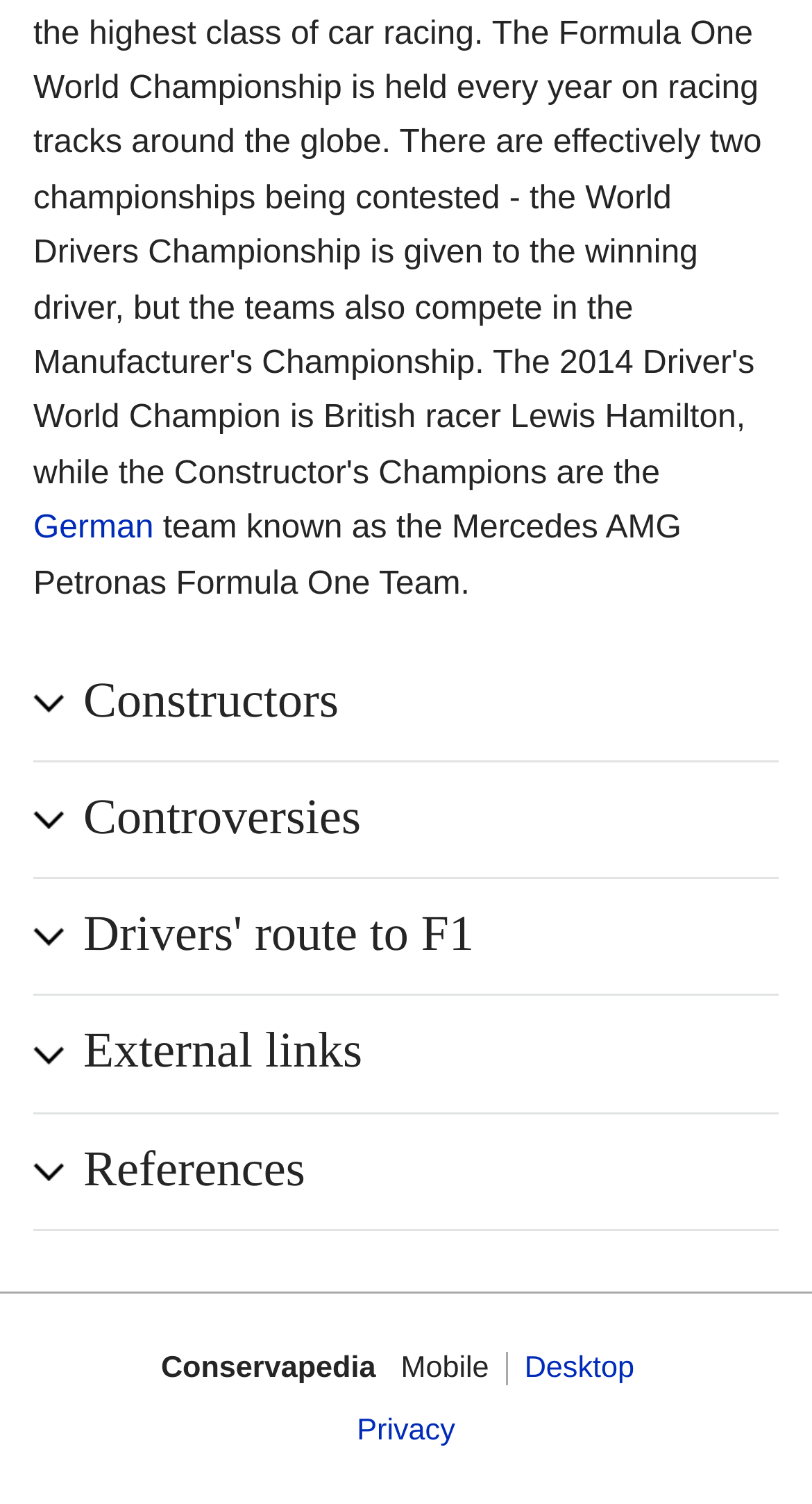Locate the bounding box of the UI element described by: "previous Who Was Margaret Clitherow?" in the given webpage screenshot.

None